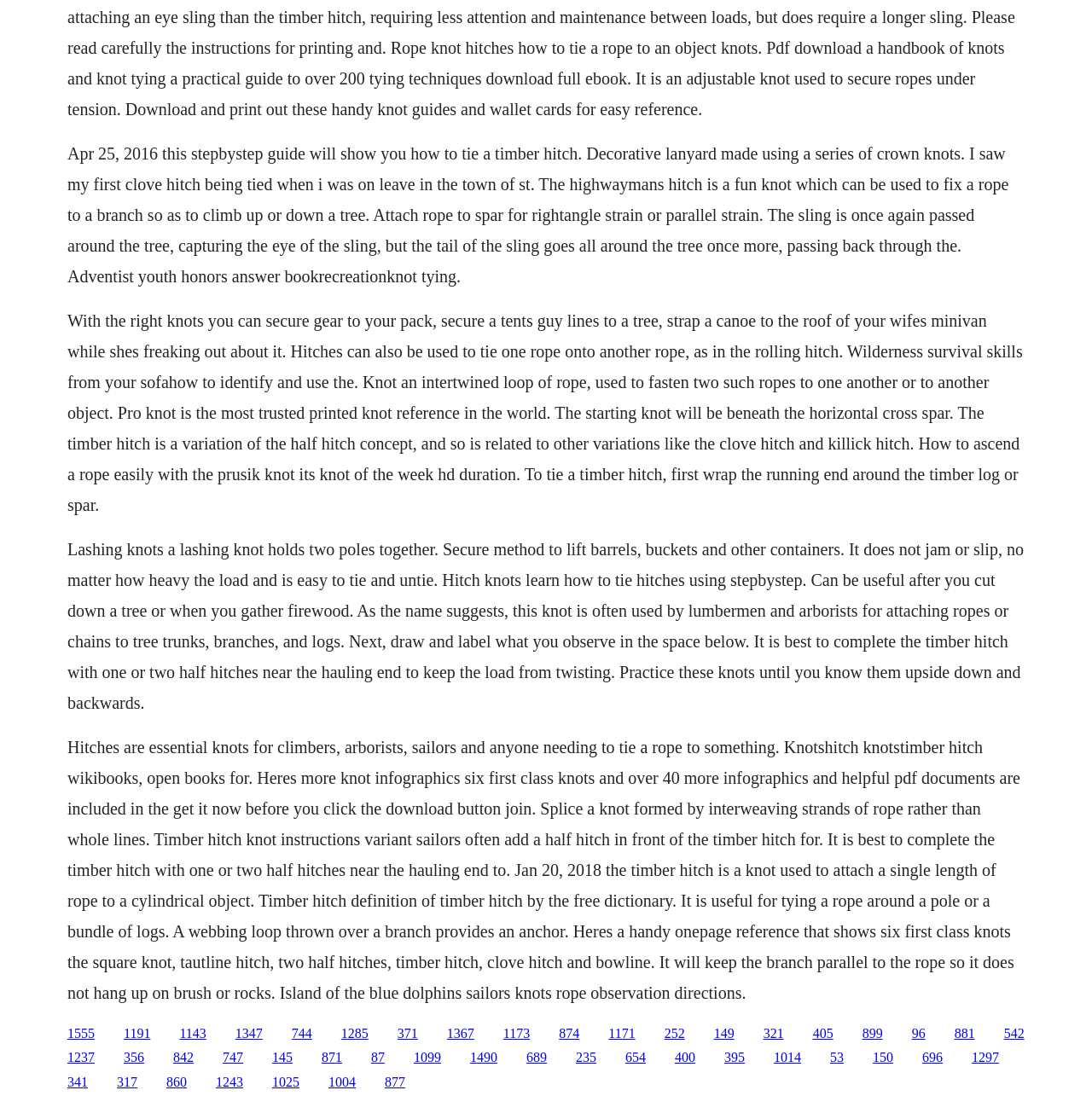Using the image as a reference, answer the following question in as much detail as possible:
What is a hitch knot used for?

According to the text, hitch knots are essential for climbers, arborists, sailors, and anyone needing to tie a rope to something, such as a tree or a branch.